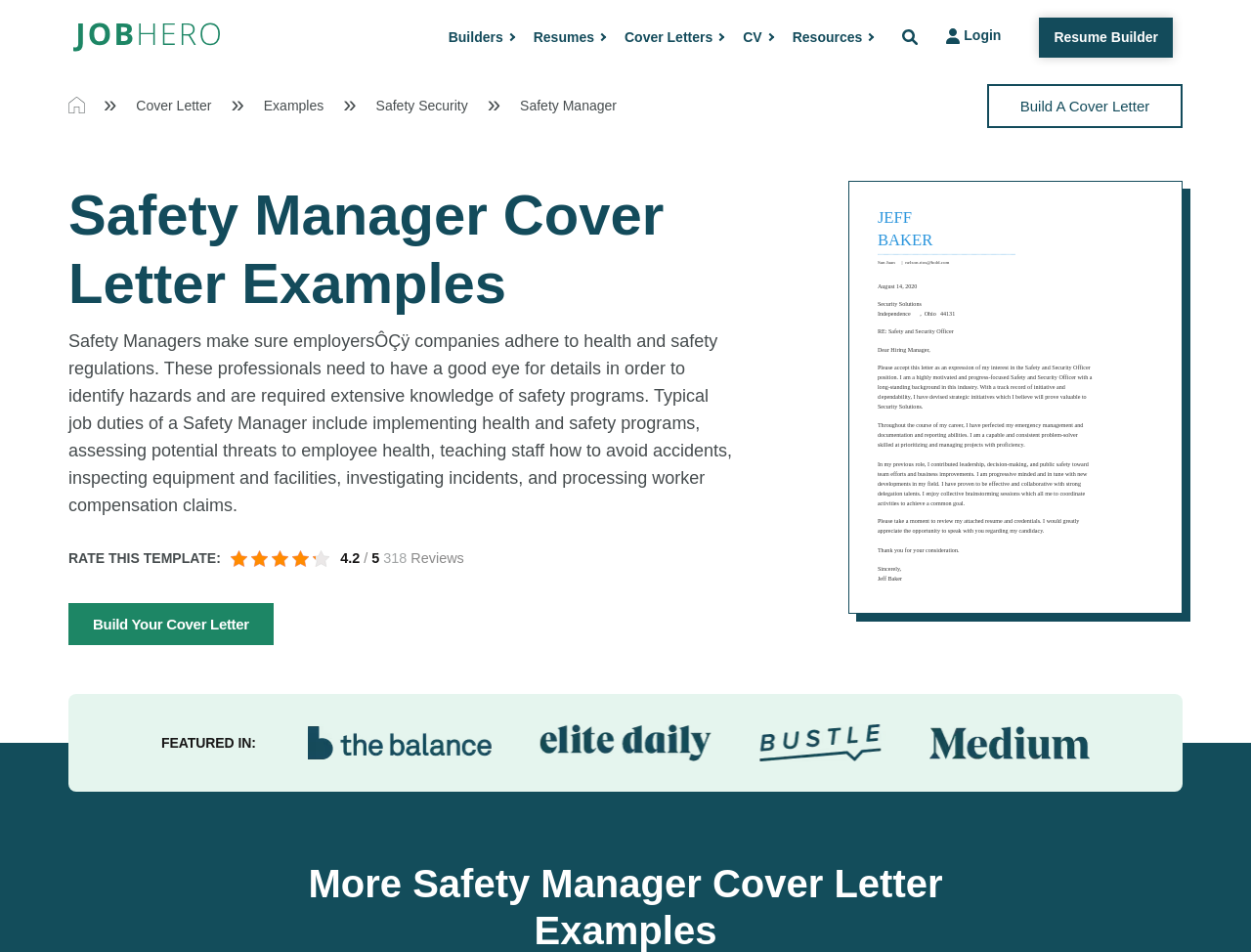Please locate the bounding box coordinates of the element that should be clicked to achieve the given instruction: "Click the 'Login' button".

[0.746, 0.018, 0.81, 0.056]